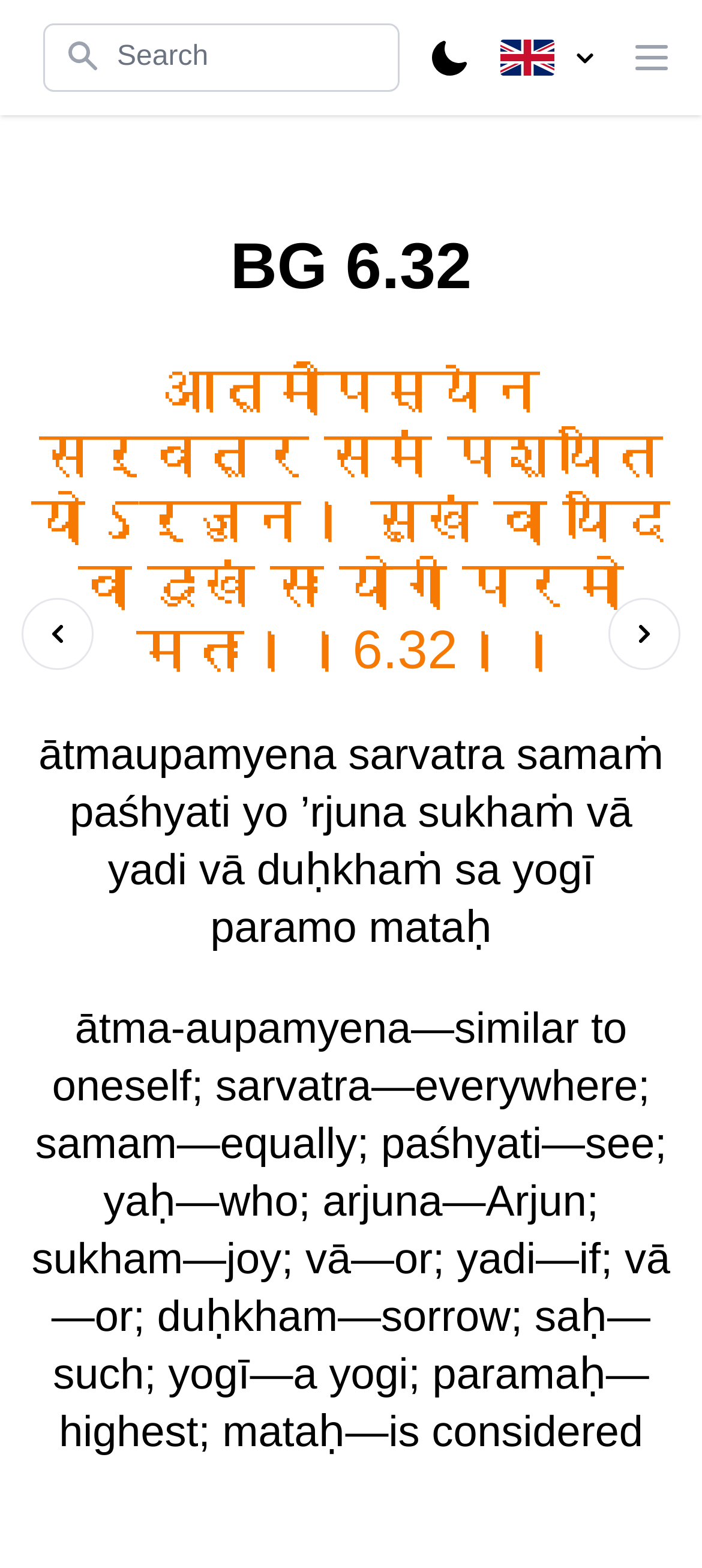What is the chapter and verse number of the Bhagavad Gita?
Provide an in-depth answer to the question, covering all aspects.

I found the answer by looking at the heading 'BG 6.32' on the webpage, which indicates the chapter and verse number of the Bhagavad Gita.